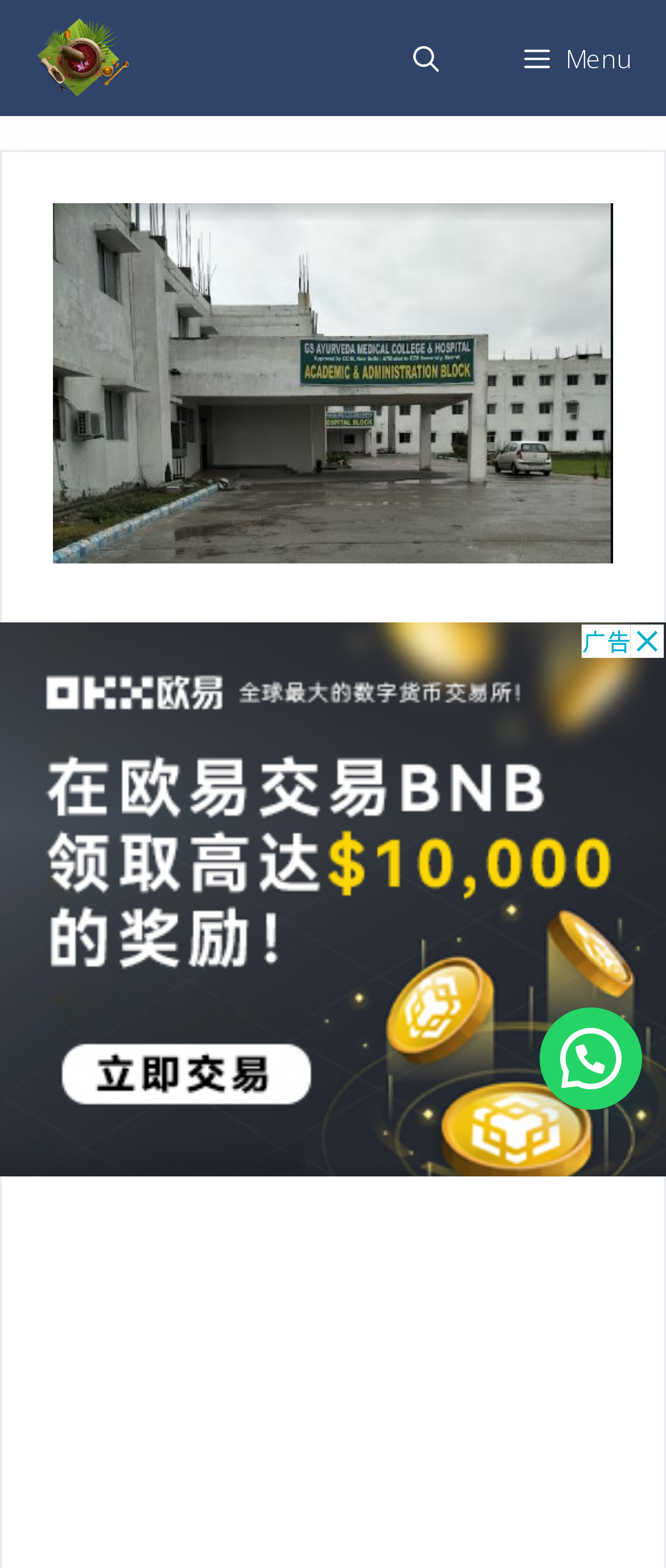Provide the bounding box coordinates for the specified HTML element described in this description: "Basic Guide to Web Design". The coordinates should be four float numbers ranging from 0 to 1, in the format [left, top, right, bottom].

None